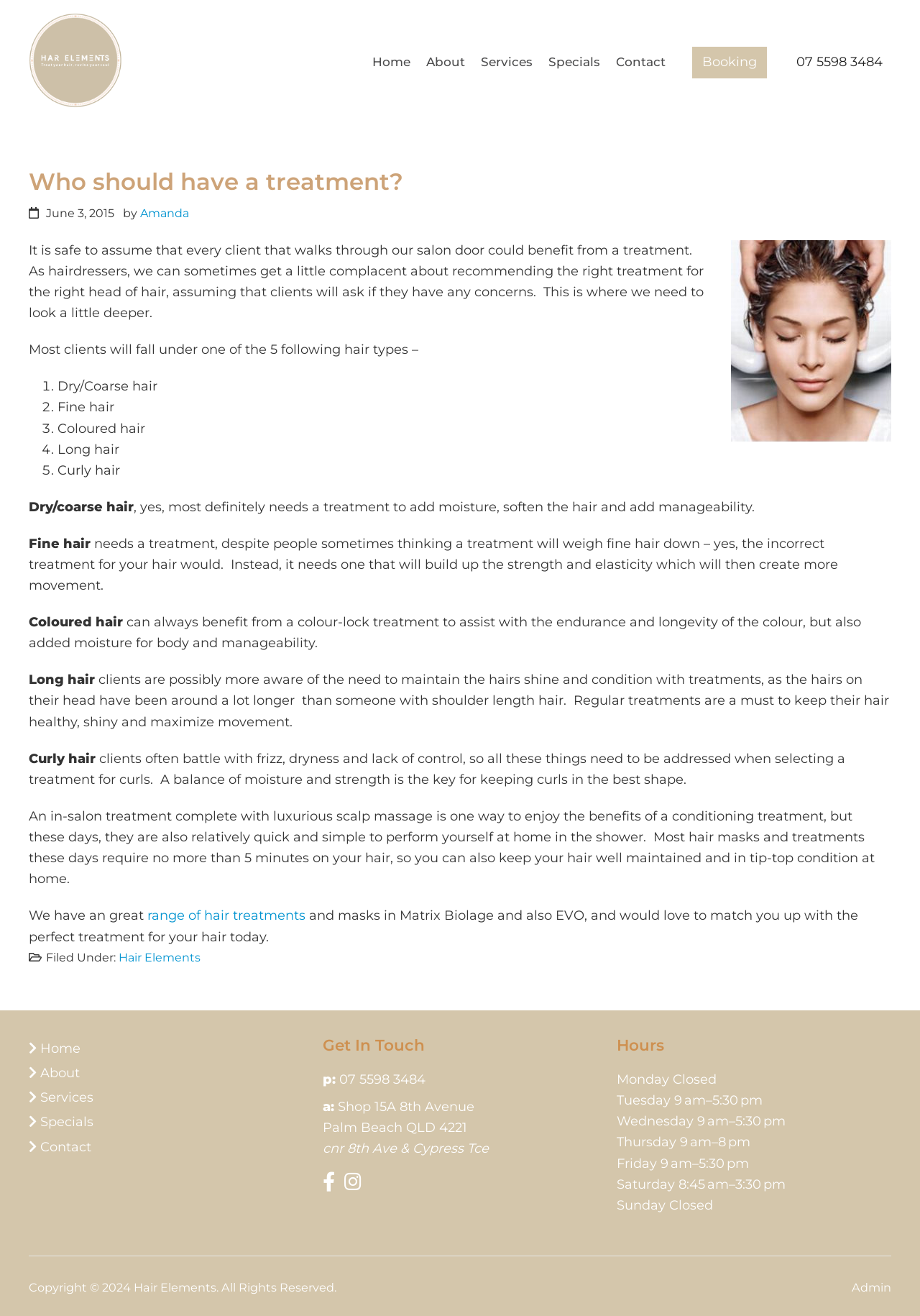Given the element description, predict the bounding box coordinates in the format (top-left x, top-left y, bottom-right x, bottom-right y), using floating point numbers between 0 and 1: Specials

[0.589, 0.038, 0.659, 0.057]